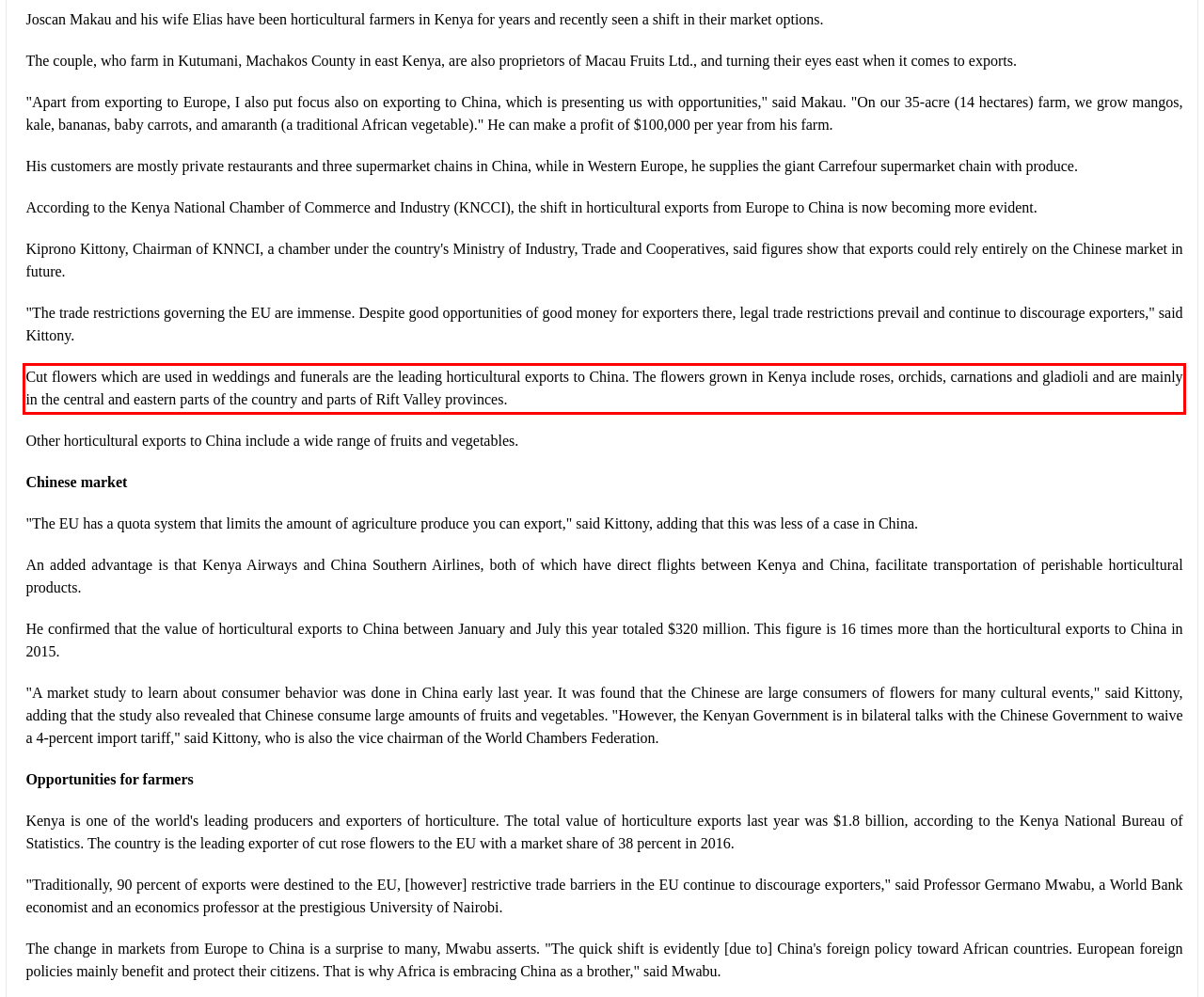Analyze the screenshot of a webpage where a red rectangle is bounding a UI element. Extract and generate the text content within this red bounding box.

Cut flowers which are used in weddings and funerals are the leading horticultural exports to China. The ﬂowers grown in Kenya include roses, orchids, carnations and gladioli and are mainly in the central and eastern parts of the country and parts of Rift Valley provinces.